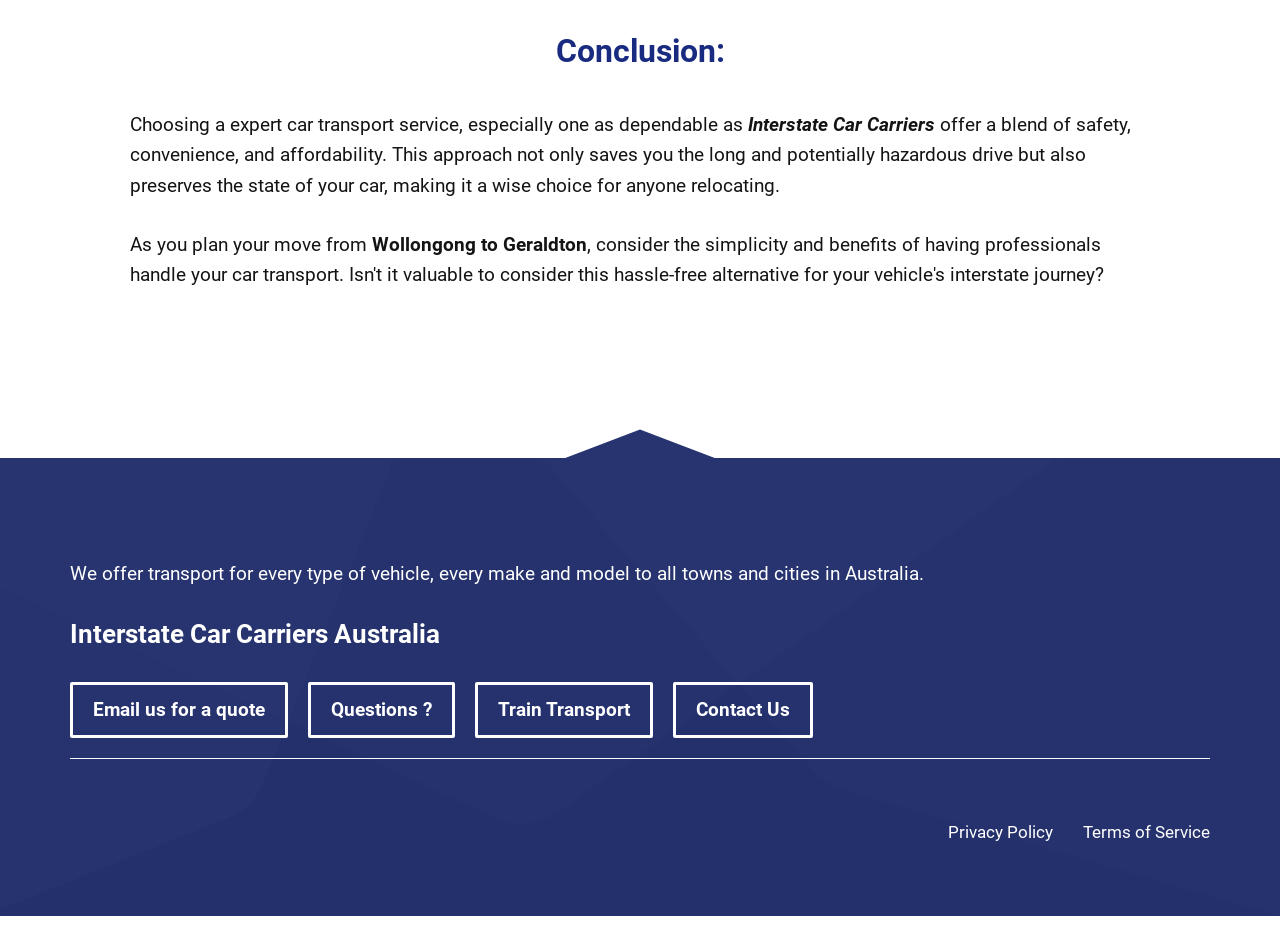What is the name of the car transport service?
Please provide a detailed and thorough answer to the question.

The name of the car transport service is mentioned in the text 'Choosing a expert car transport service, especially one as dependable as Interstate Car Carriers'.